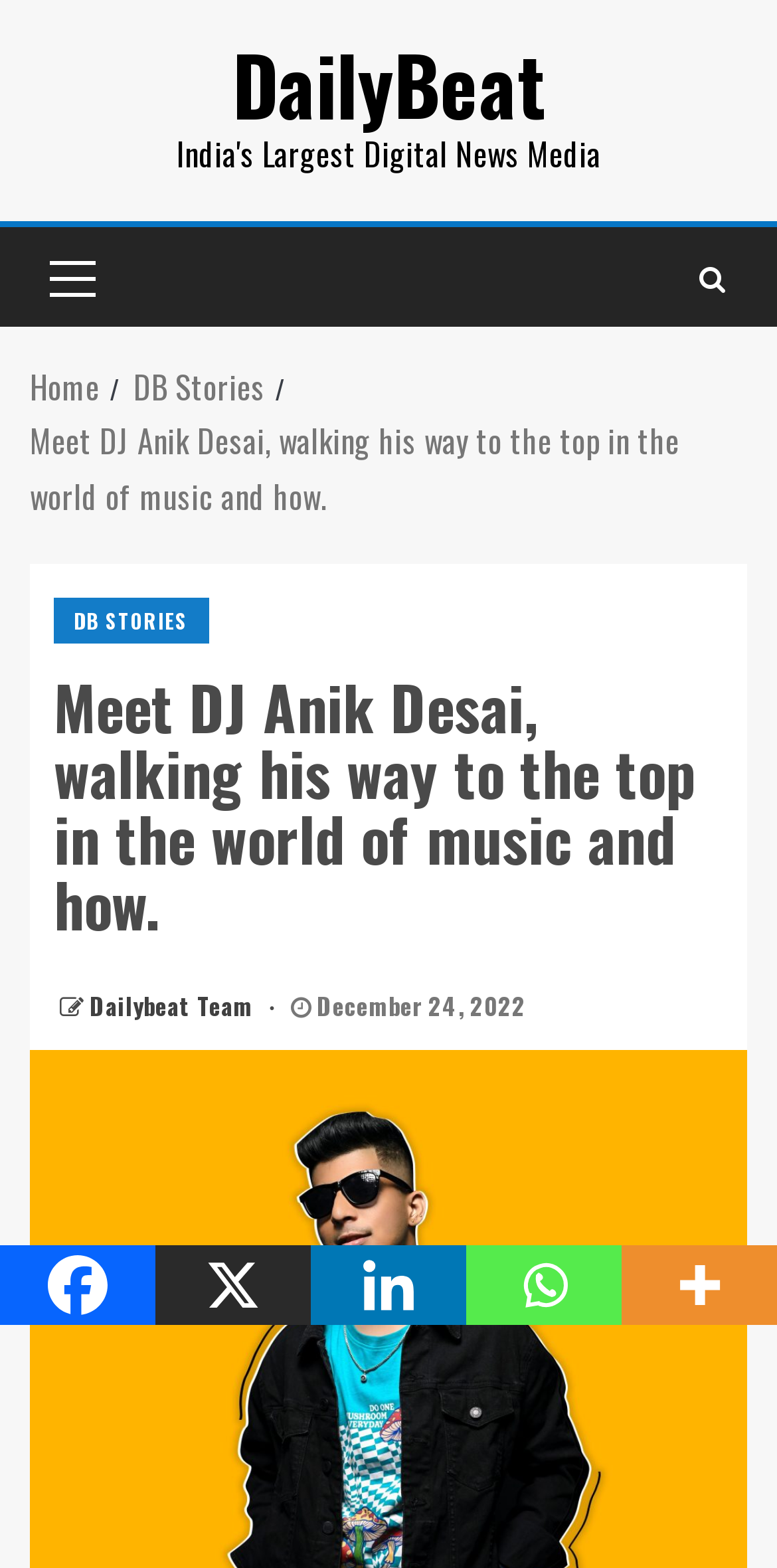Bounding box coordinates are specified in the format (top-left x, top-left y, bottom-right x, bottom-right y). All values are floating point numbers bounded between 0 and 1. Please provide the bounding box coordinate of the region this sentence describes: title="More"

[0.8, 0.794, 1.0, 0.845]